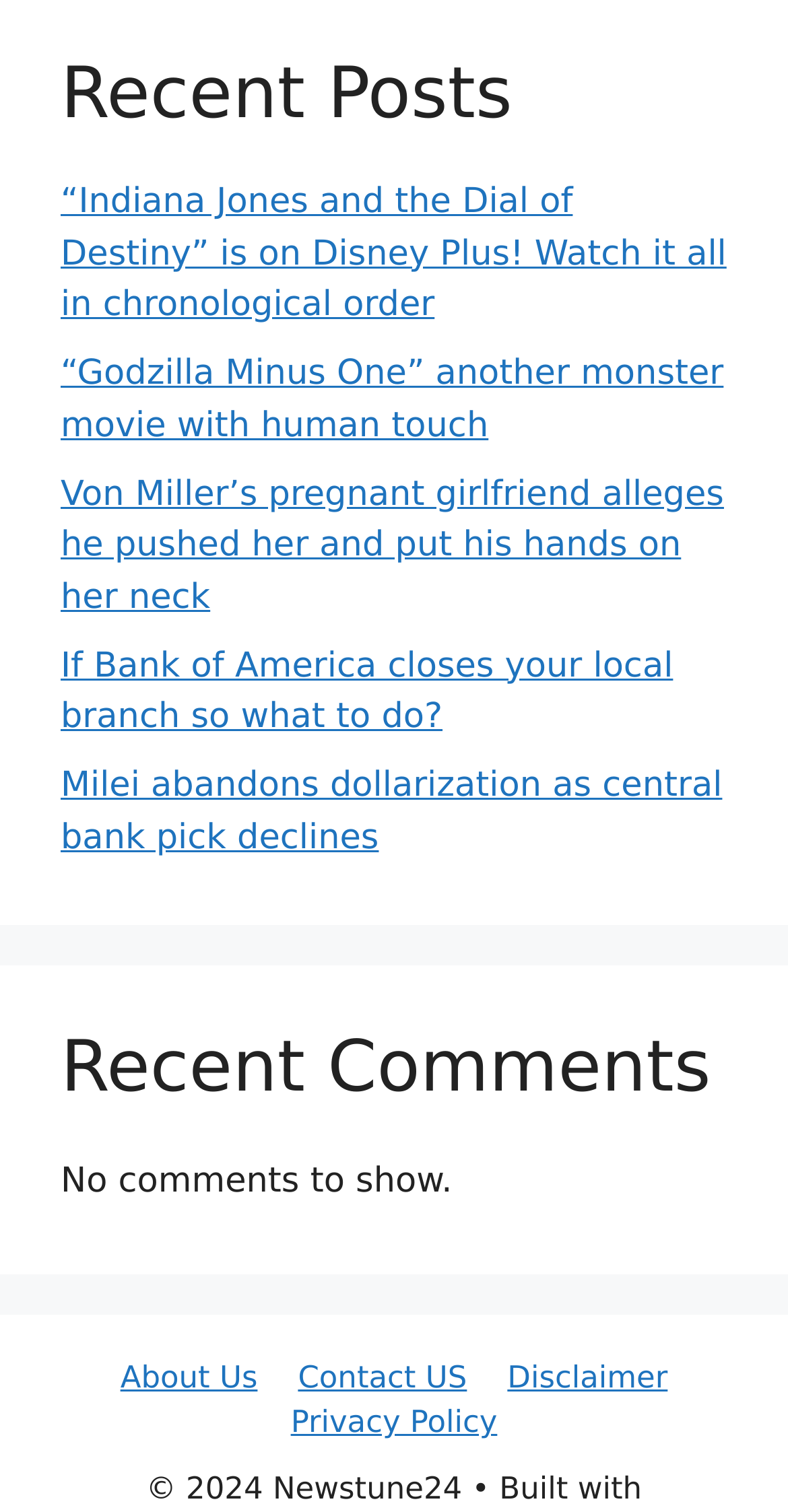Identify the bounding box coordinates for the region of the element that should be clicked to carry out the instruction: "Contact the website administrators". The bounding box coordinates should be four float numbers between 0 and 1, i.e., [left, top, right, bottom].

[0.378, 0.899, 0.593, 0.923]